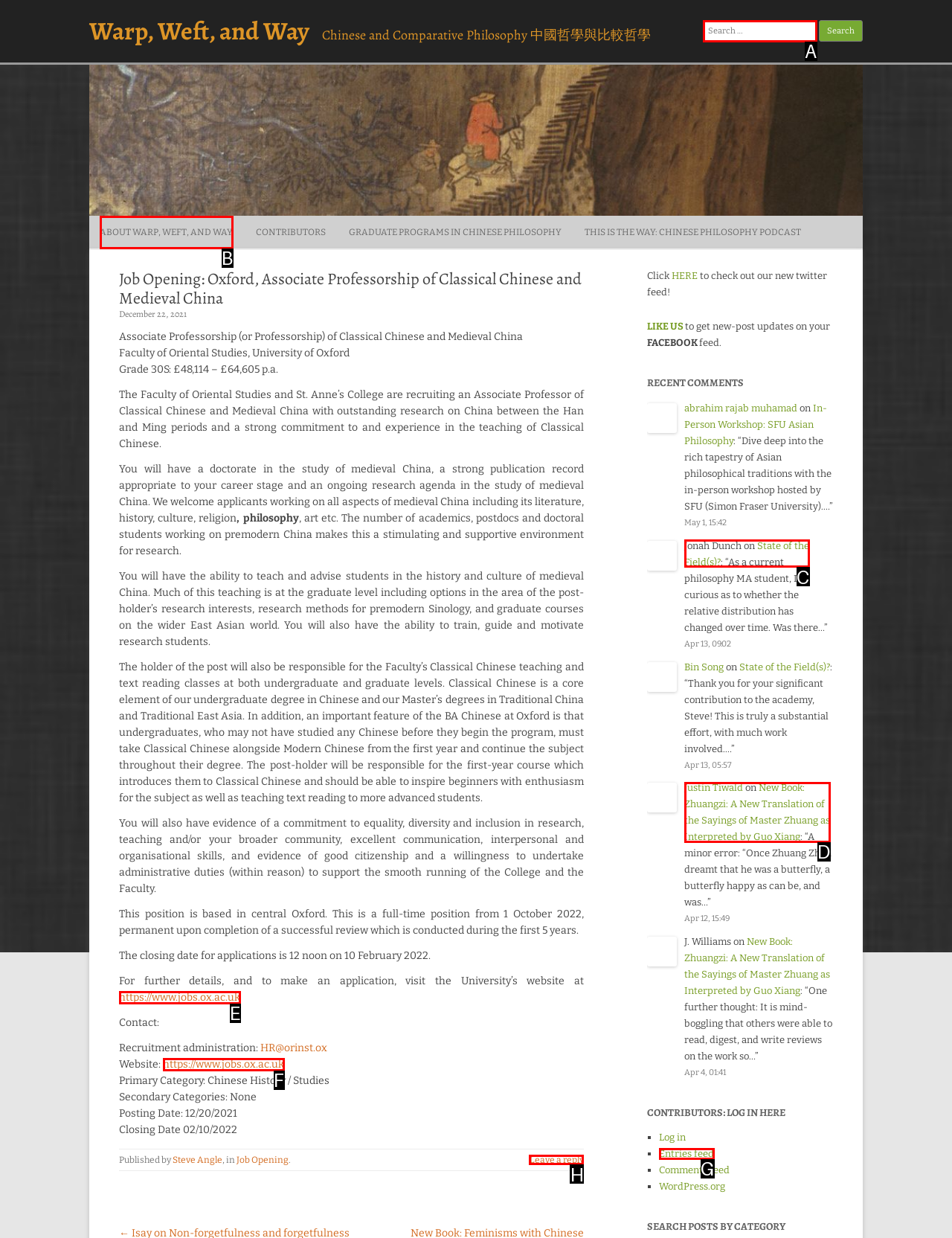Identify the correct HTML element to click for the task: Leave a reply. Provide the letter of your choice.

H